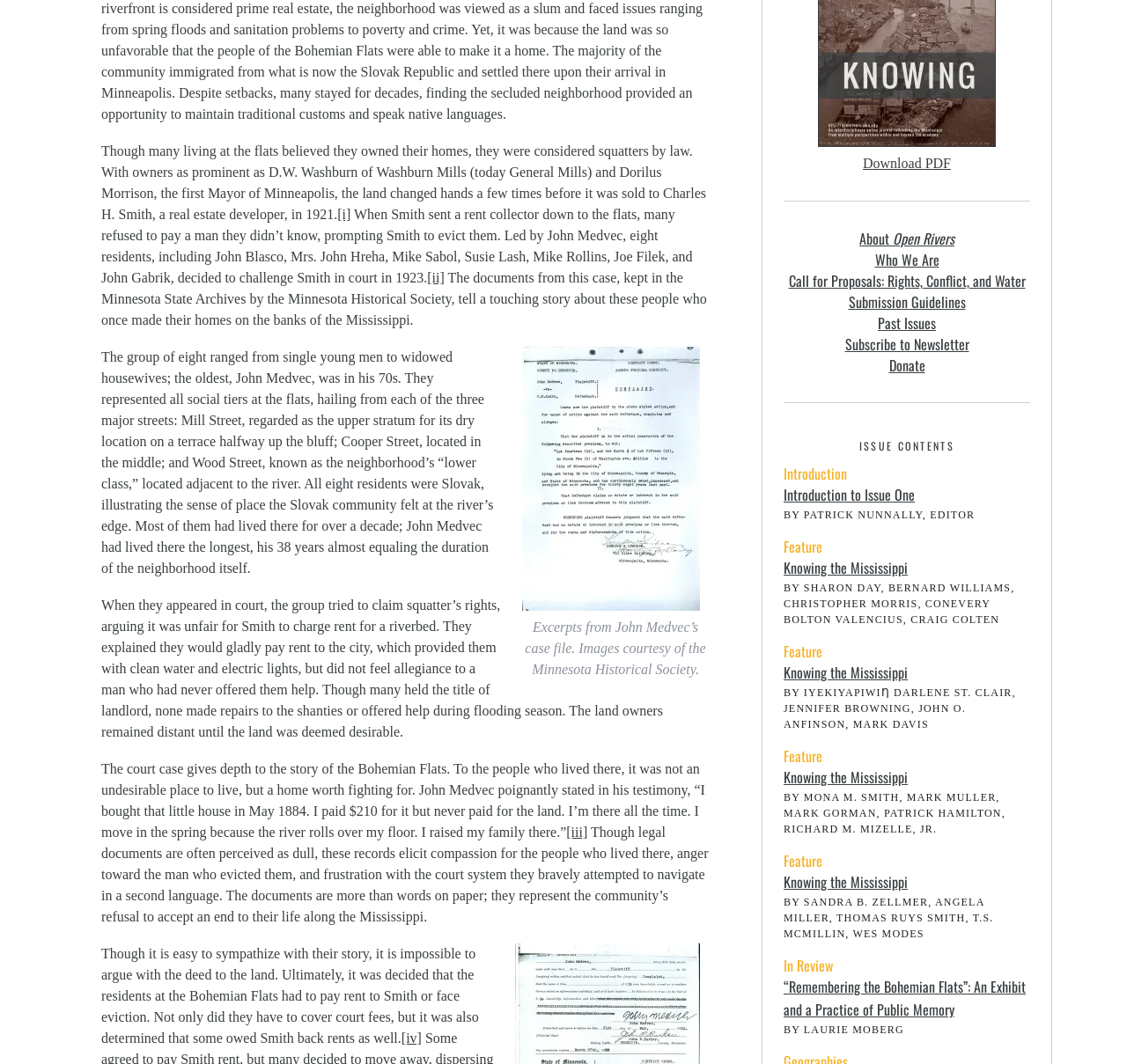How many links are there in the webpage?
Refer to the image and provide a concise answer in one word or phrase.

17